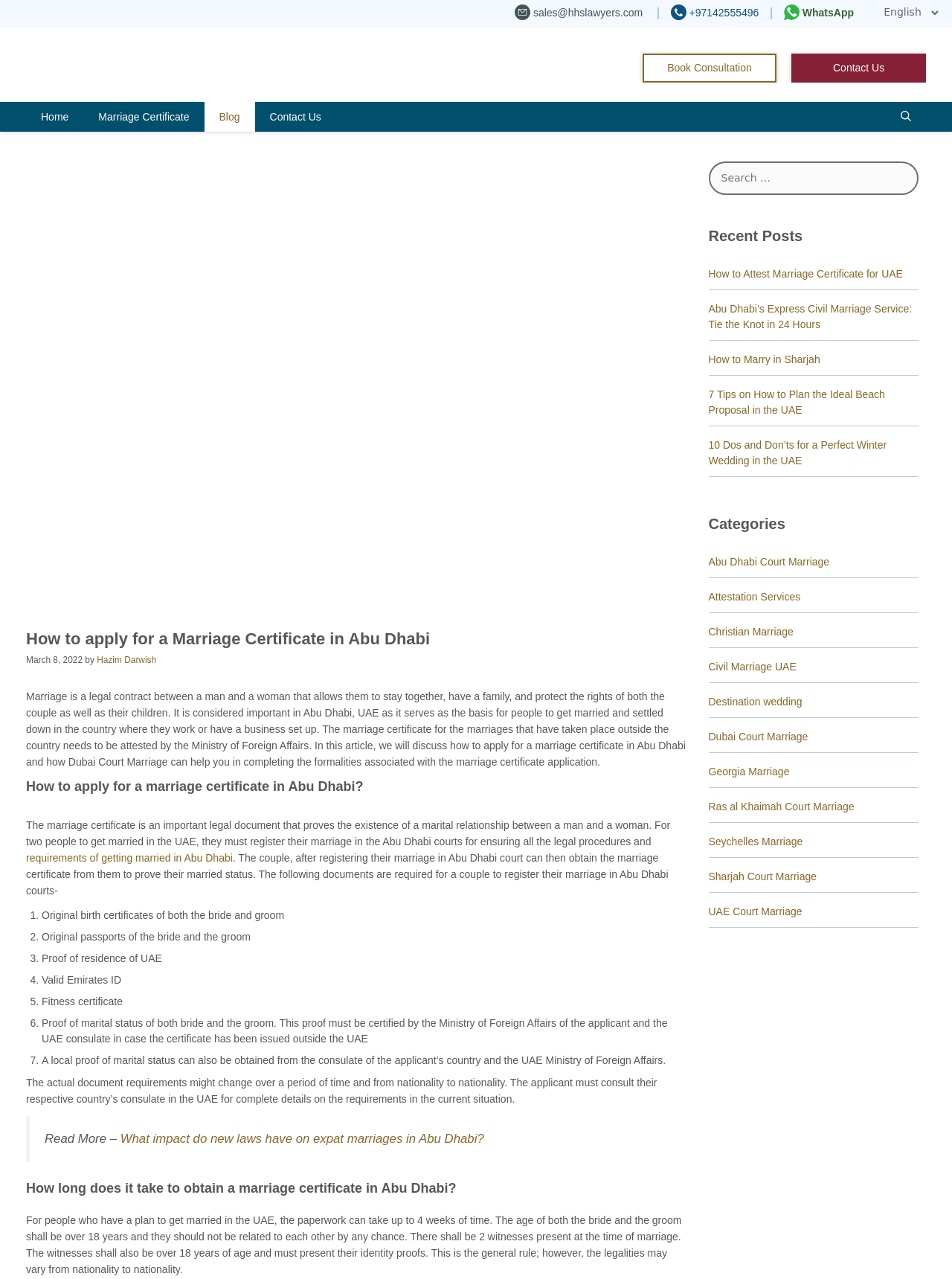Find the bounding box coordinates of the clickable area required to complete the following action: "Send a WhatsApp message".

[0.823, 0.006, 0.909, 0.015]